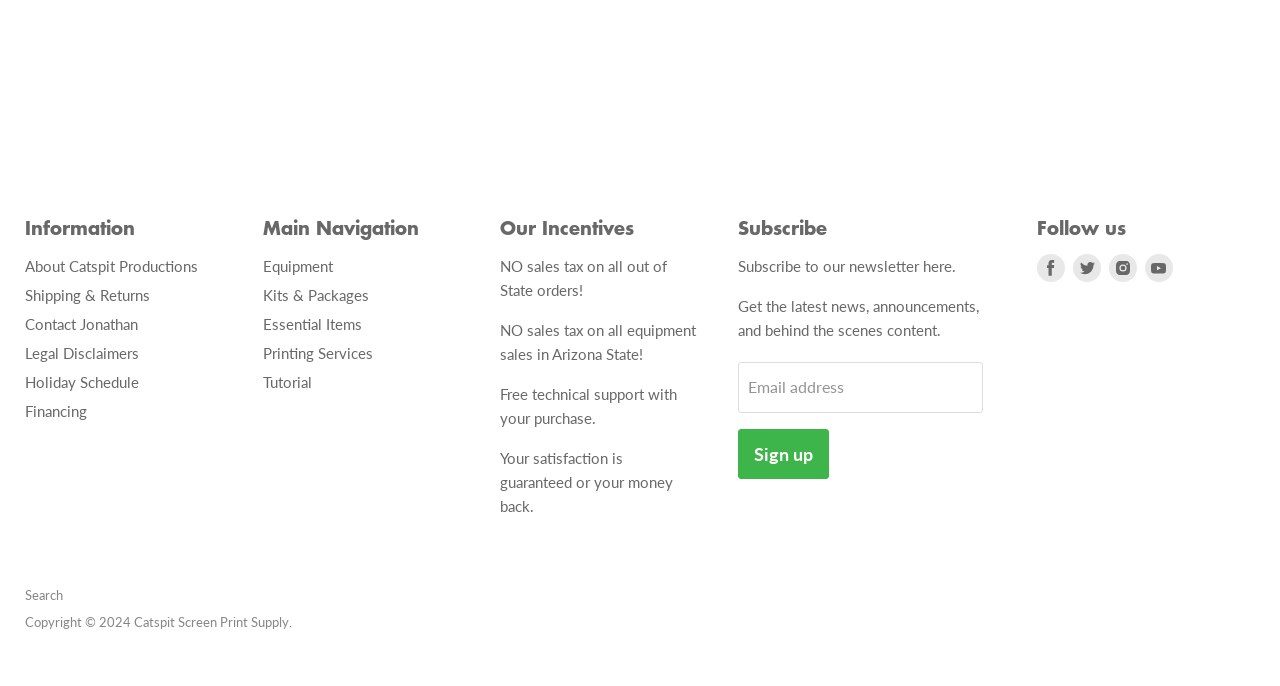Given the description: "About Catspit Productions", determine the bounding box coordinates of the UI element. The coordinates should be formatted as four float numbers between 0 and 1, [left, top, right, bottom].

[0.02, 0.375, 0.155, 0.401]